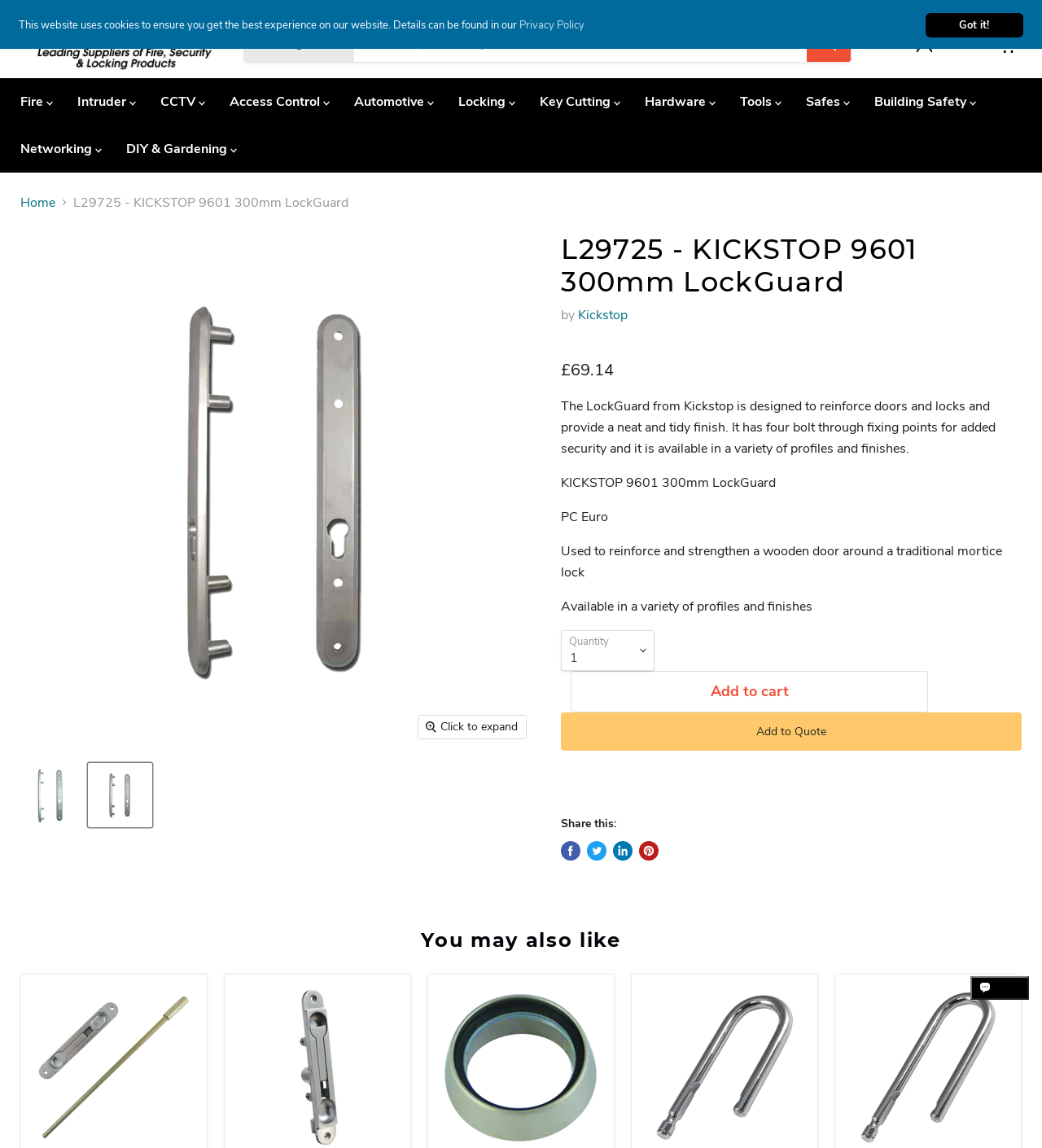Extract the primary header of the webpage and generate its text.

L29725 - KICKSTOP 9601 300mm LockGuard